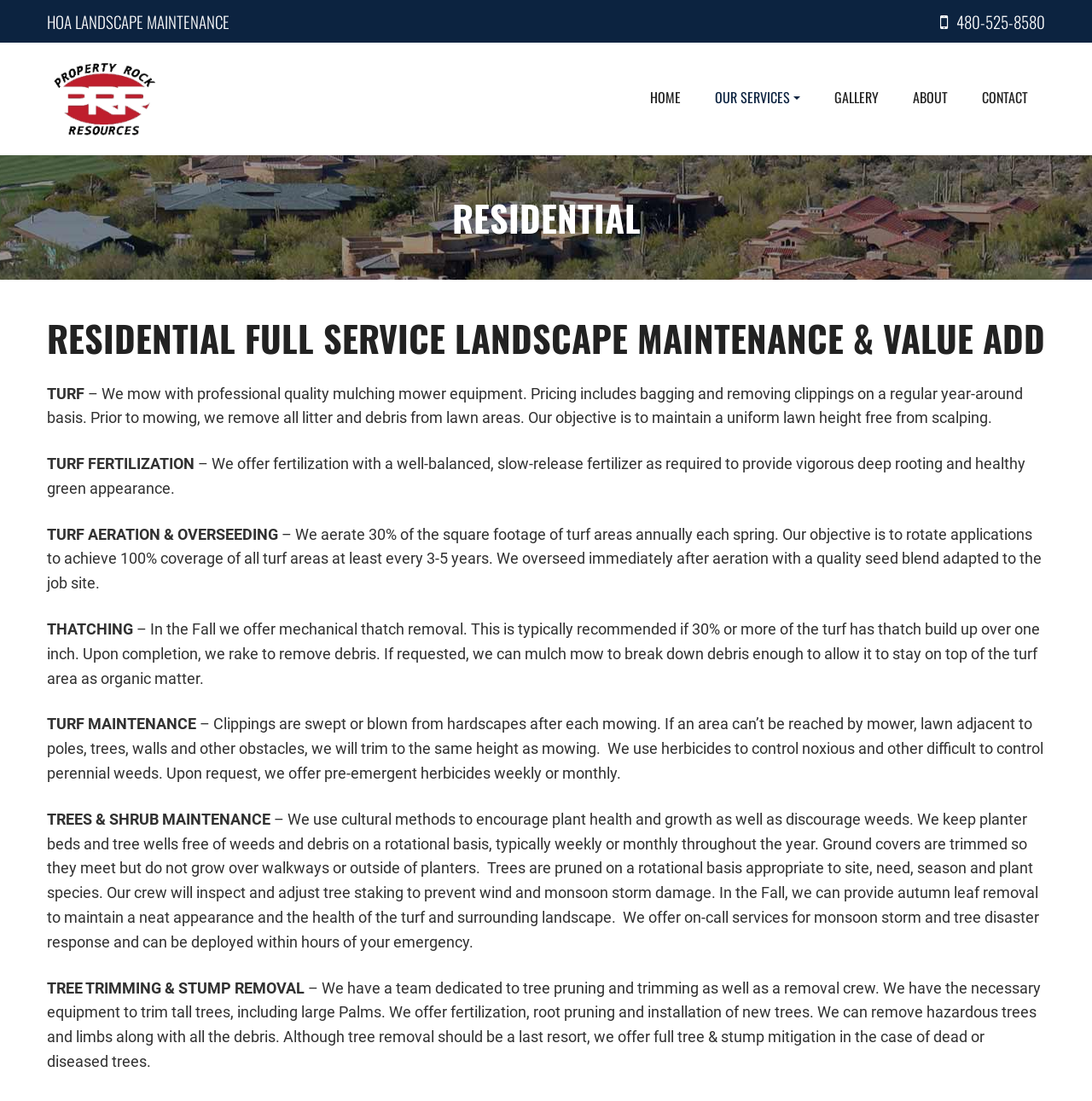Explain the webpage's layout and main content in detail.

The webpage is about Residential Landscape Management services offered by Property Rock Resources. At the top, there is a heading "HOA LANDSCAPE MAINTENANCE" and a phone number "480-525-8580" on the right side. Below this, there is a link "HOA Landscaping Phoenix | Landscape Management" with an accompanying image.

The main navigation menu is located in the middle, consisting of five links: "HOME", "OUR SERVICES", "GALLERY", "ABOUT", and "CONTACT", arranged from left to right.

The main content of the webpage is divided into two sections. The first section is headed by "RESIDENTIAL" and has a subheading "RESIDENTIAL FULL SERVICE LANDSCAPE MAINTENANCE & VALUE ADD". This section describes various landscape maintenance services, including turf maintenance, turf fertilization, turf aeration and overseeding, thatching, and tree and shrub maintenance. Each service is described in detail, with information on what is included and how it is performed.

The second section is headed by "TREE TRIMMING & STUMP REMOVAL" and describes the company's tree trimming and removal services, including pruning, fertilization, and stump mitigation.

At the bottom right corner, there is a small icon, possibly a social media link.